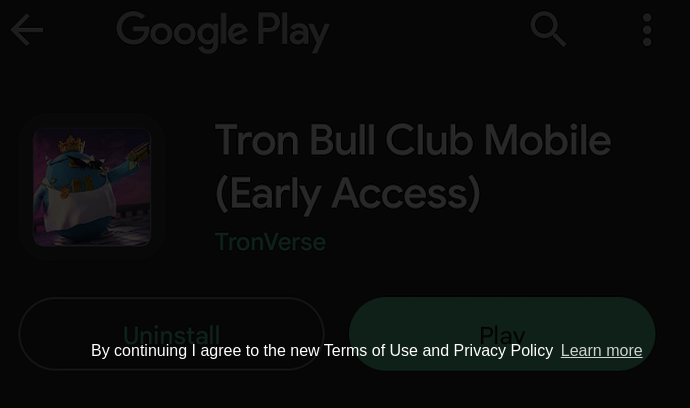Give a one-word or one-phrase response to the question: 
What is the game's title?

Tron Bull Club Mobile